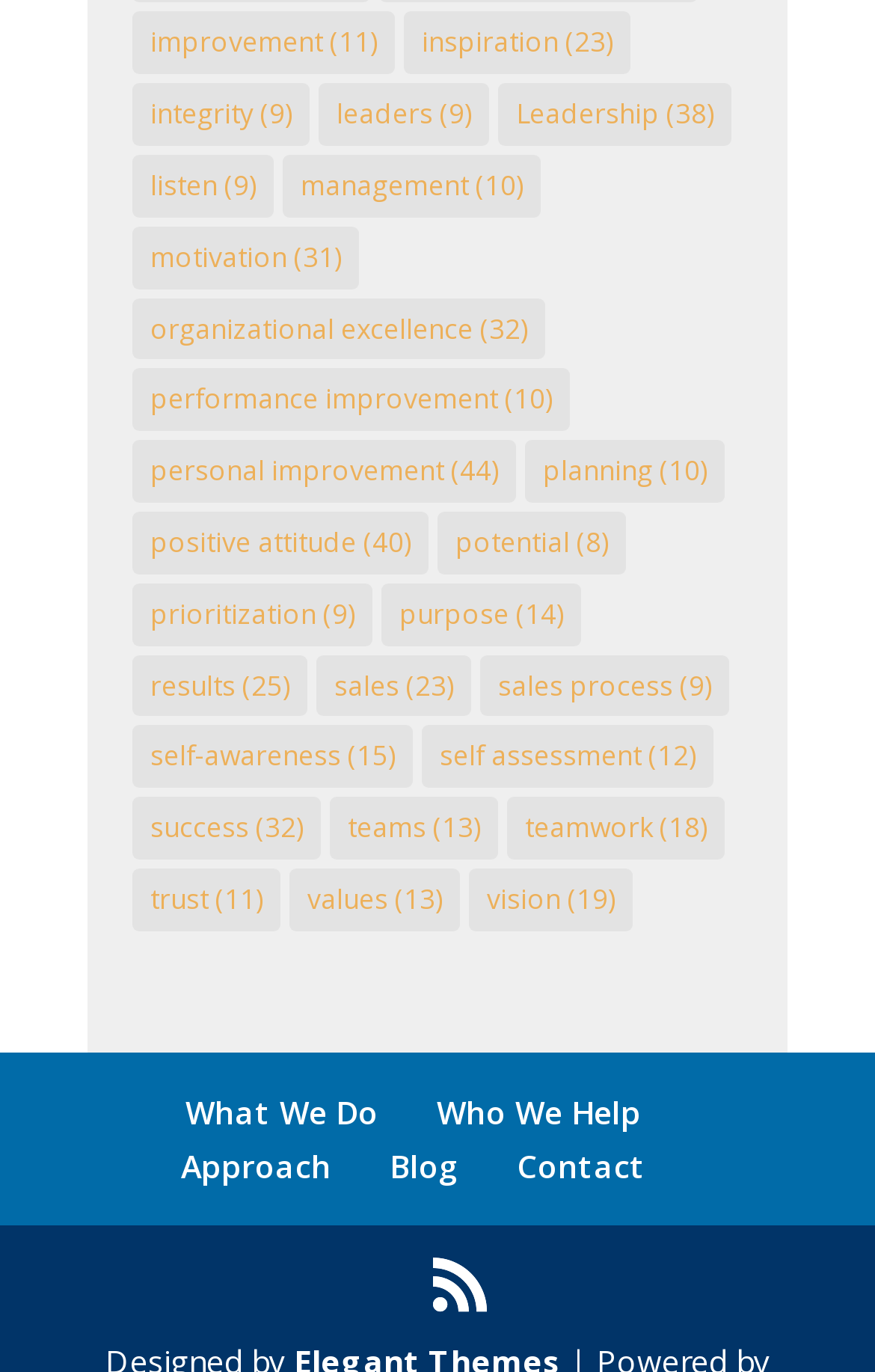Determine the bounding box coordinates for the area that should be clicked to carry out the following instruction: "click on improvement".

[0.151, 0.009, 0.451, 0.054]